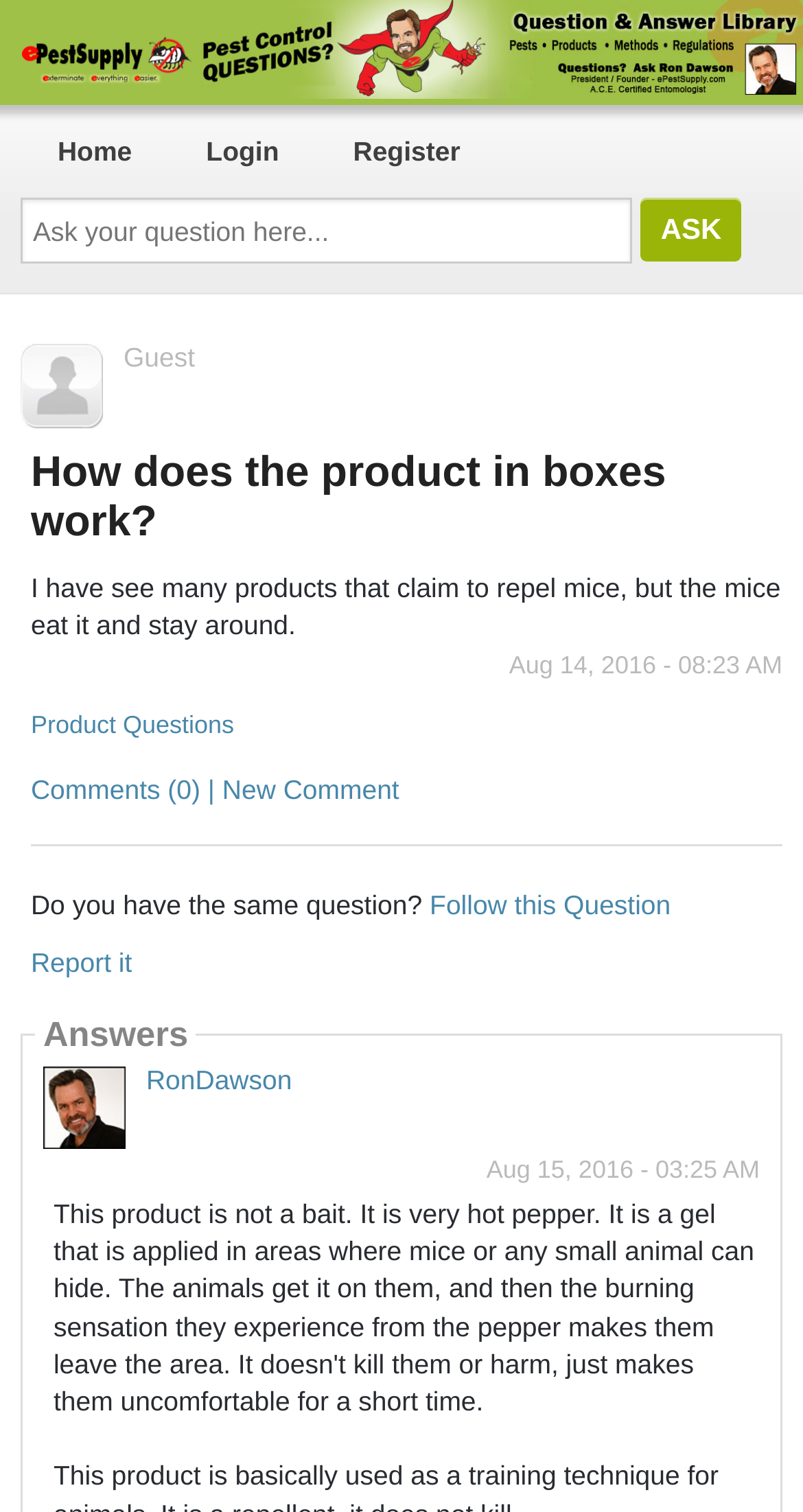Please mark the clickable region by giving the bounding box coordinates needed to complete this instruction: "Type in the textbox".

[0.026, 0.131, 0.786, 0.175]